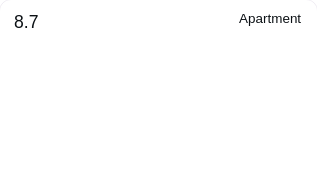Provide a comprehensive description of the image.

This image displays a rating of 8.7 associated with a holiday apartment in Leighton Buzzard, indicating a commendable level of guest satisfaction. The term "Apartment" follows the rating, suggesting this is part of a directory or listing for accommodations in the area. This visual likely belongs to a section highlighting various holiday rentals, focusing on their ratings and types to assist potential guests in making informed choices for their stay.